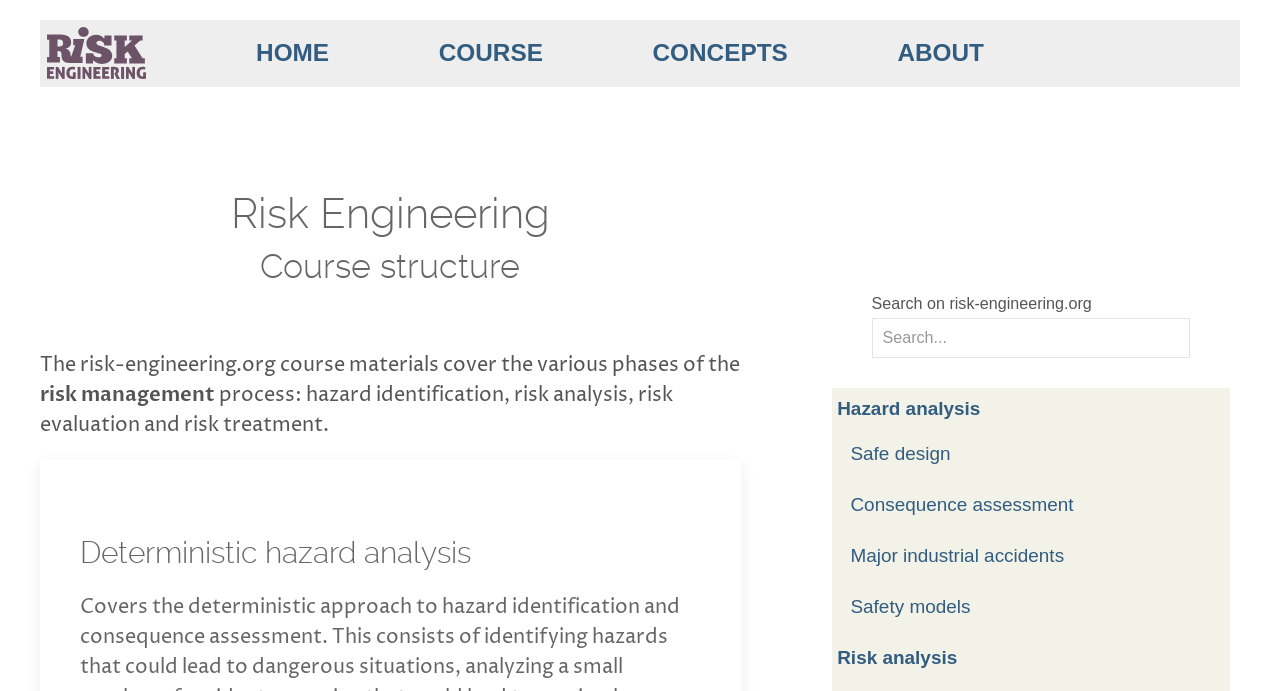What is the focus of the deterministic hazard analysis?
From the details in the image, provide a complete and detailed answer to the question.

The deterministic hazard analysis is focused on risk analysis, as indicated by the heading 'Deterministic hazard analysis' and the subsequent links related to risk analysis and safety management.